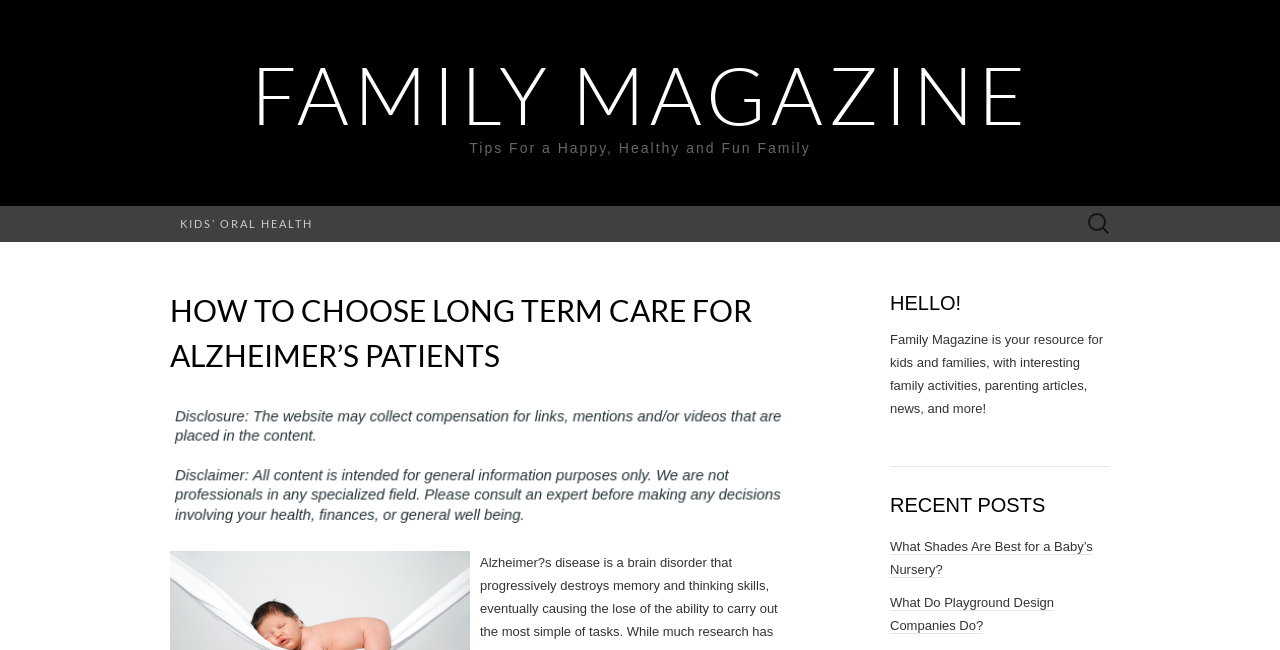What is the name of this magazine?
Using the image, give a concise answer in the form of a single word or short phrase.

Family Magazine